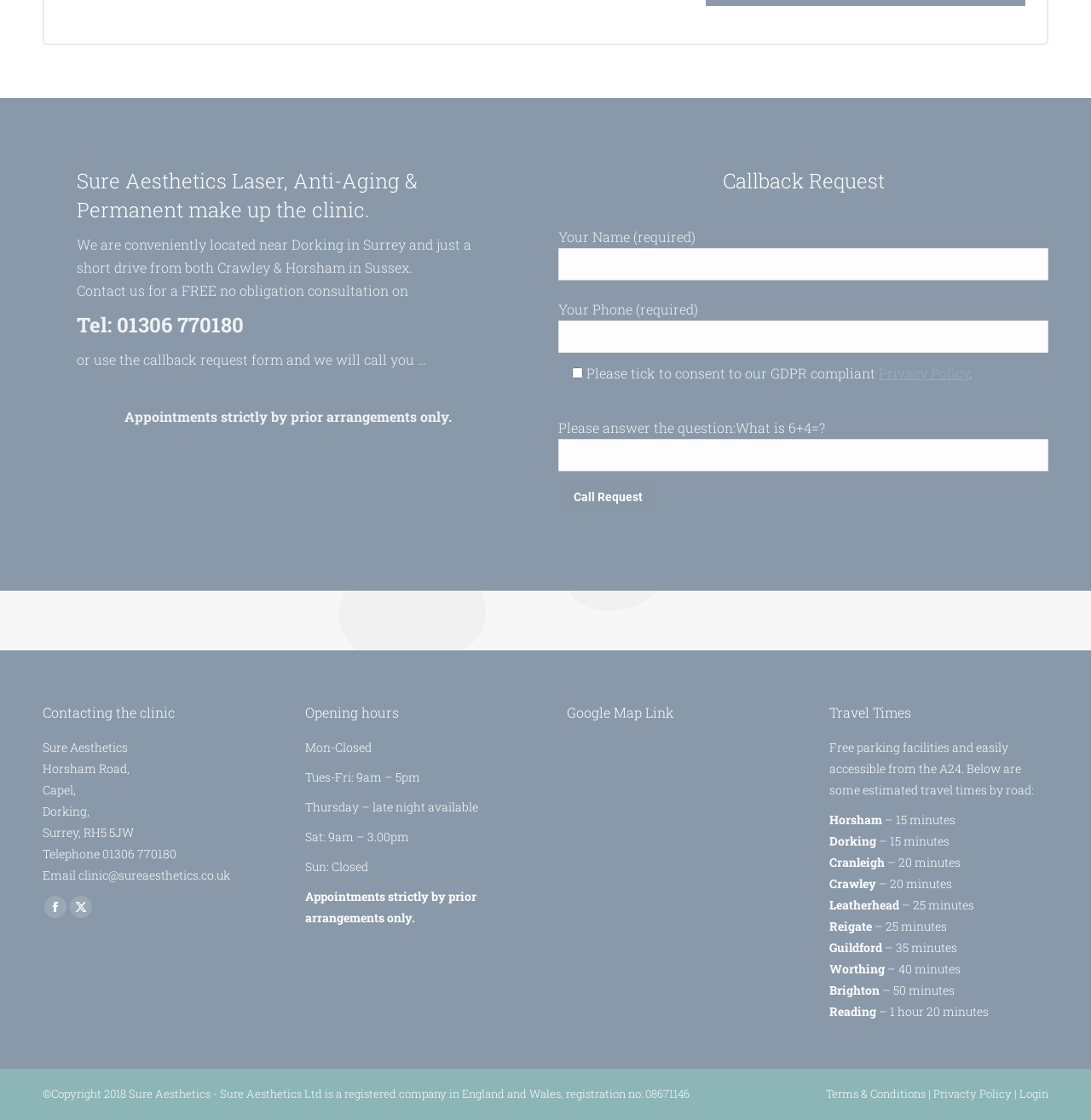Provide the bounding box coordinates of the section that needs to be clicked to accomplish the following instruction: "View the clinic's location on the map."

[0.52, 0.657, 0.721, 0.86]